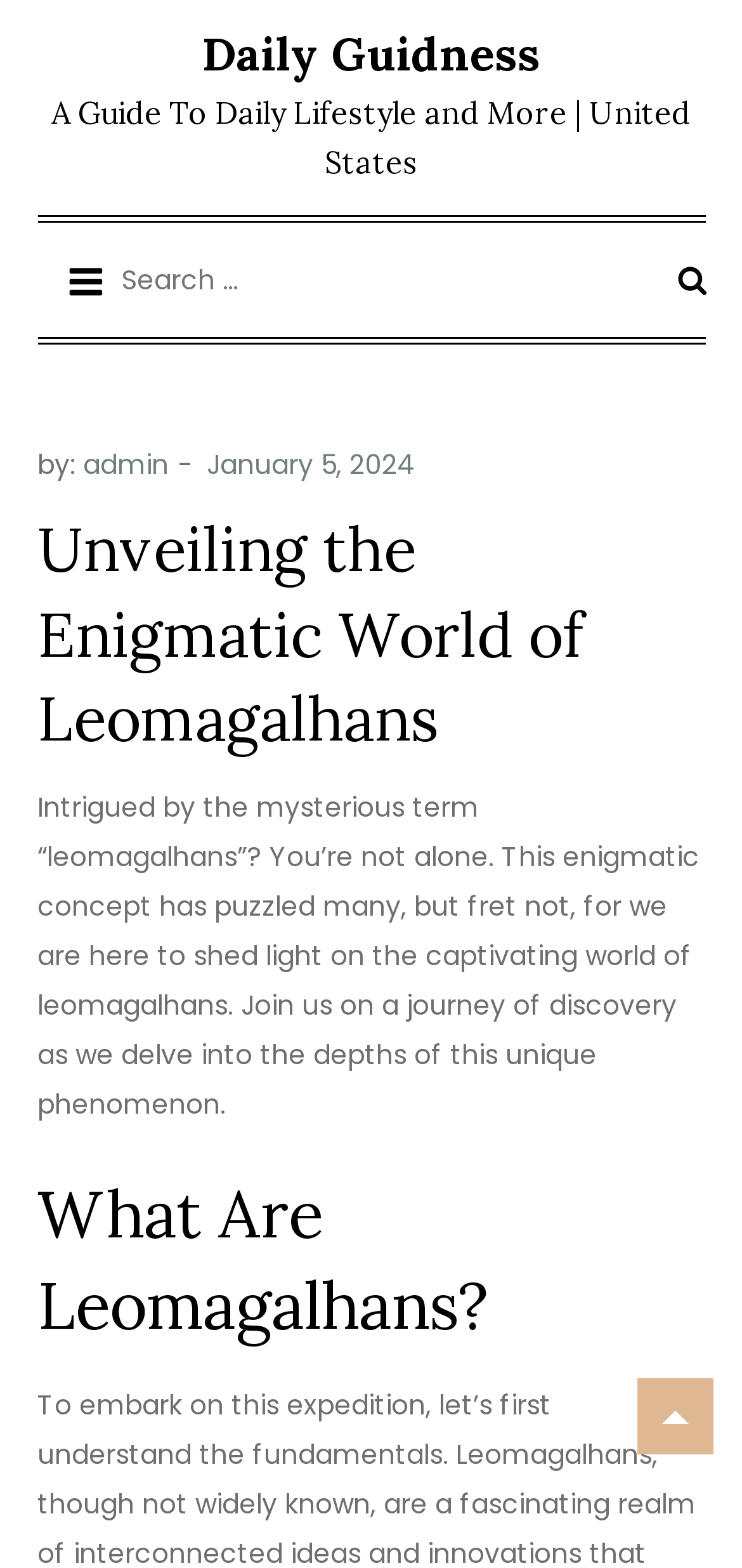Based on the element description: "January 5, 2024", identify the UI element and provide its bounding box coordinates. Use four float numbers between 0 and 1, [left, top, right, bottom].

[0.278, 0.284, 0.56, 0.308]